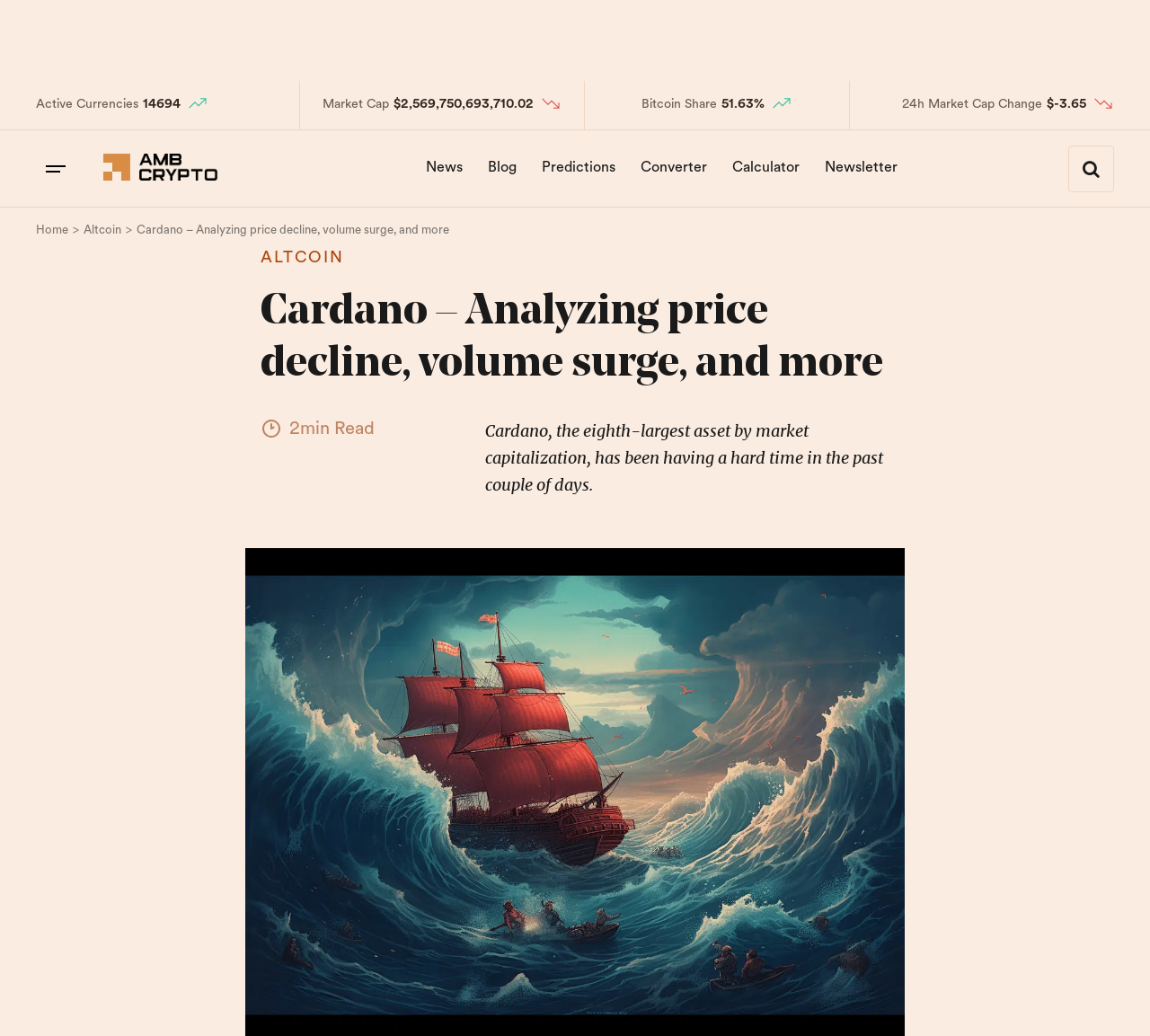Construct a comprehensive caption that outlines the webpage's structure and content.

The webpage is about Cardano, a cryptocurrency, and its recent market performance. At the top, there is a navigation bar with links to "Home", "Altcoin", and a breadcrumb trail showing the current page's location. Below the navigation bar, there are several sections displaying market data, including "Active Currencies", "Market Cap", "Bitcoin Share", and "24h Market Cap Change", each accompanied by a numerical value and an icon. 

To the right of the market data sections, there is a row of links to other pages on the website, including "News", "Blog", "Predictions", "Converter", "Calculator", and "Newsletter". 

The main content of the webpage is an article about Cardano's recent price decline and volume surge. The article's title, "Cardano – Analyzing price decline, volume surge, and more", is displayed prominently, followed by a 2-minute read time indicator and a brief summary of the article's content. The article itself is a lengthy text that discusses Cardano's market performance in detail.